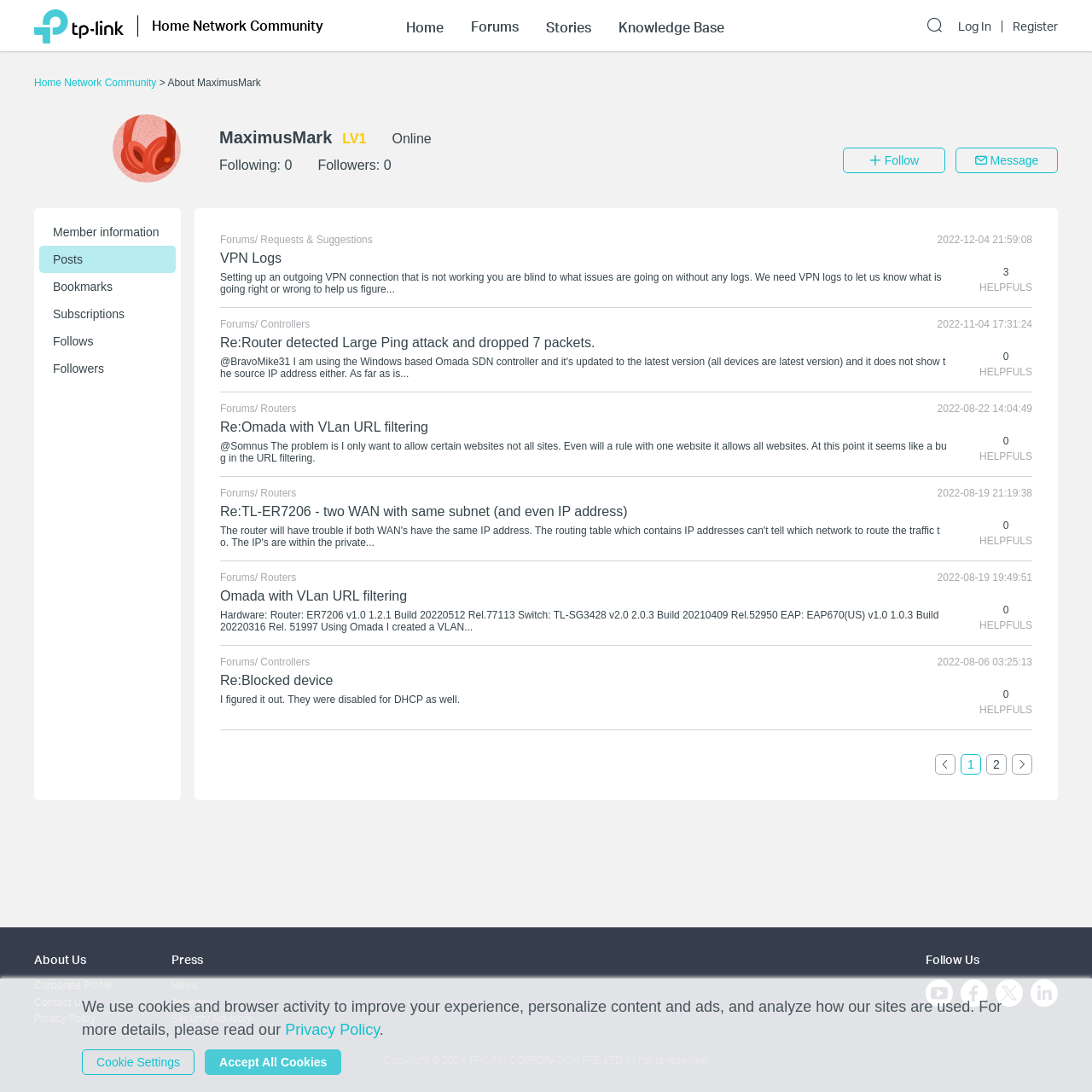Answer the following query with a single word or phrase:
How many forums are listed?

5